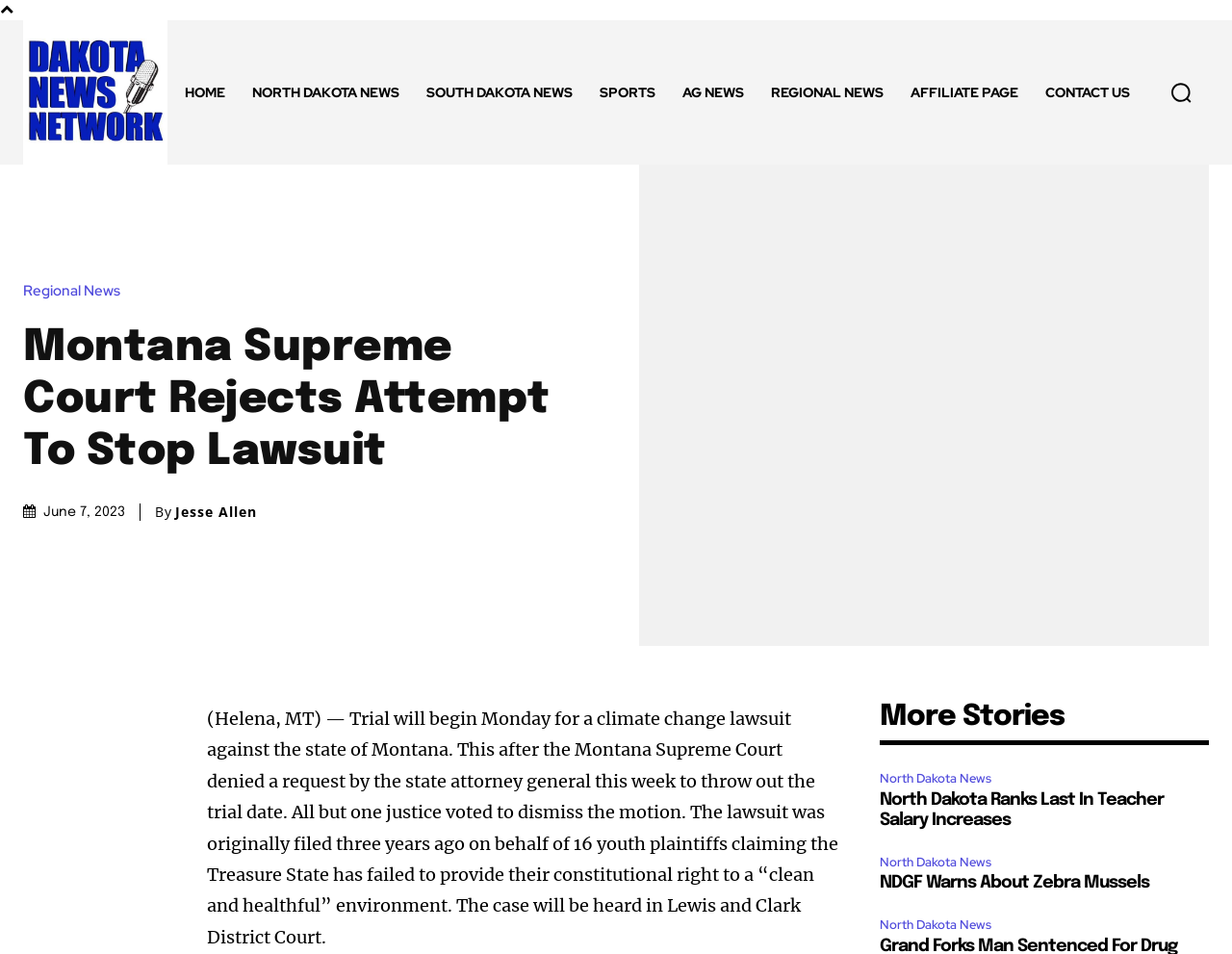Who is the author of the article?
Answer the question with just one word or phrase using the image.

Jesse Allen